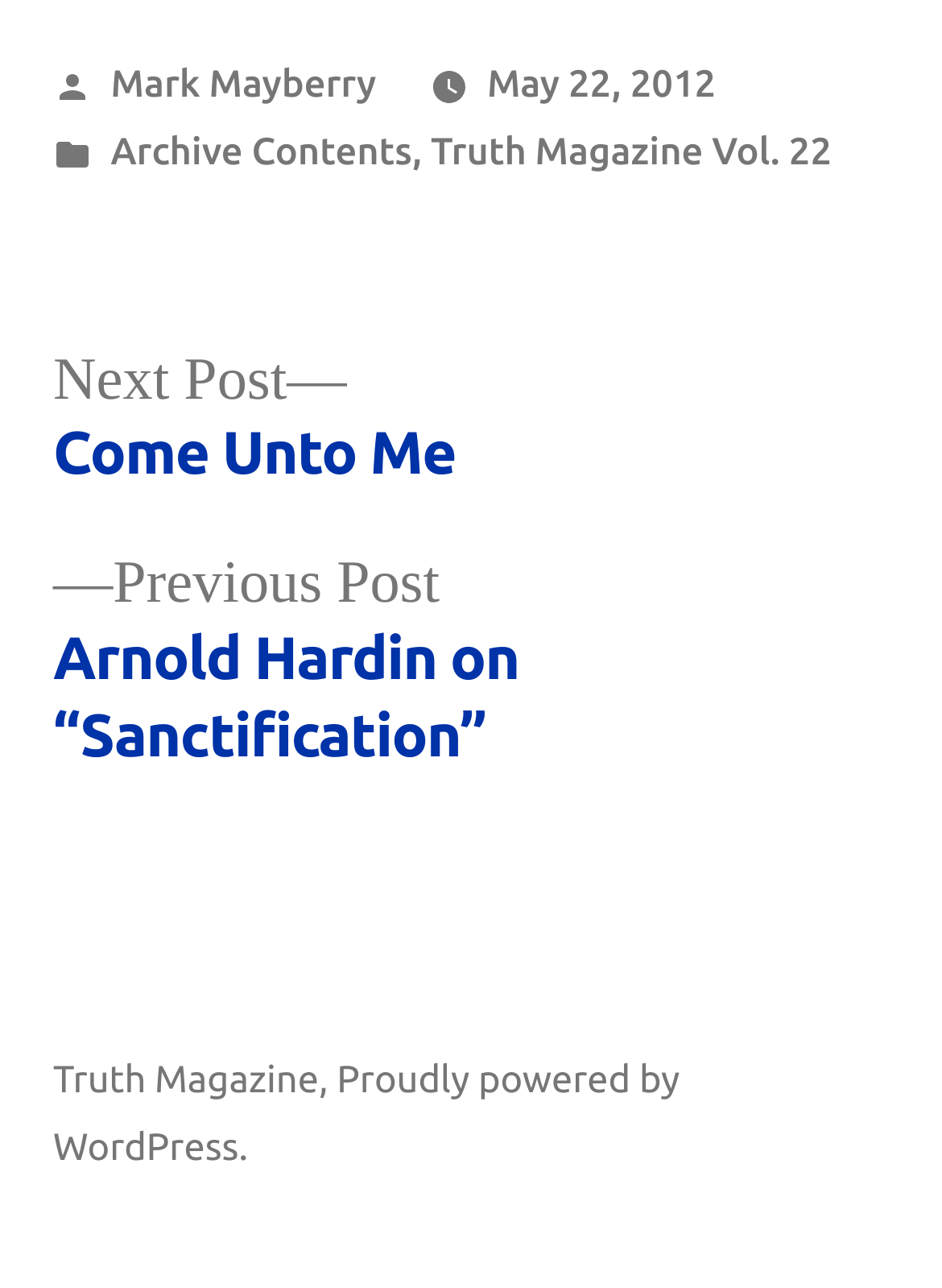Please identify the bounding box coordinates of the region to click in order to complete the given instruction: "Visit Mark Mayberry's page". The coordinates should be four float numbers between 0 and 1, i.e., [left, top, right, bottom].

[0.117, 0.047, 0.4, 0.081]